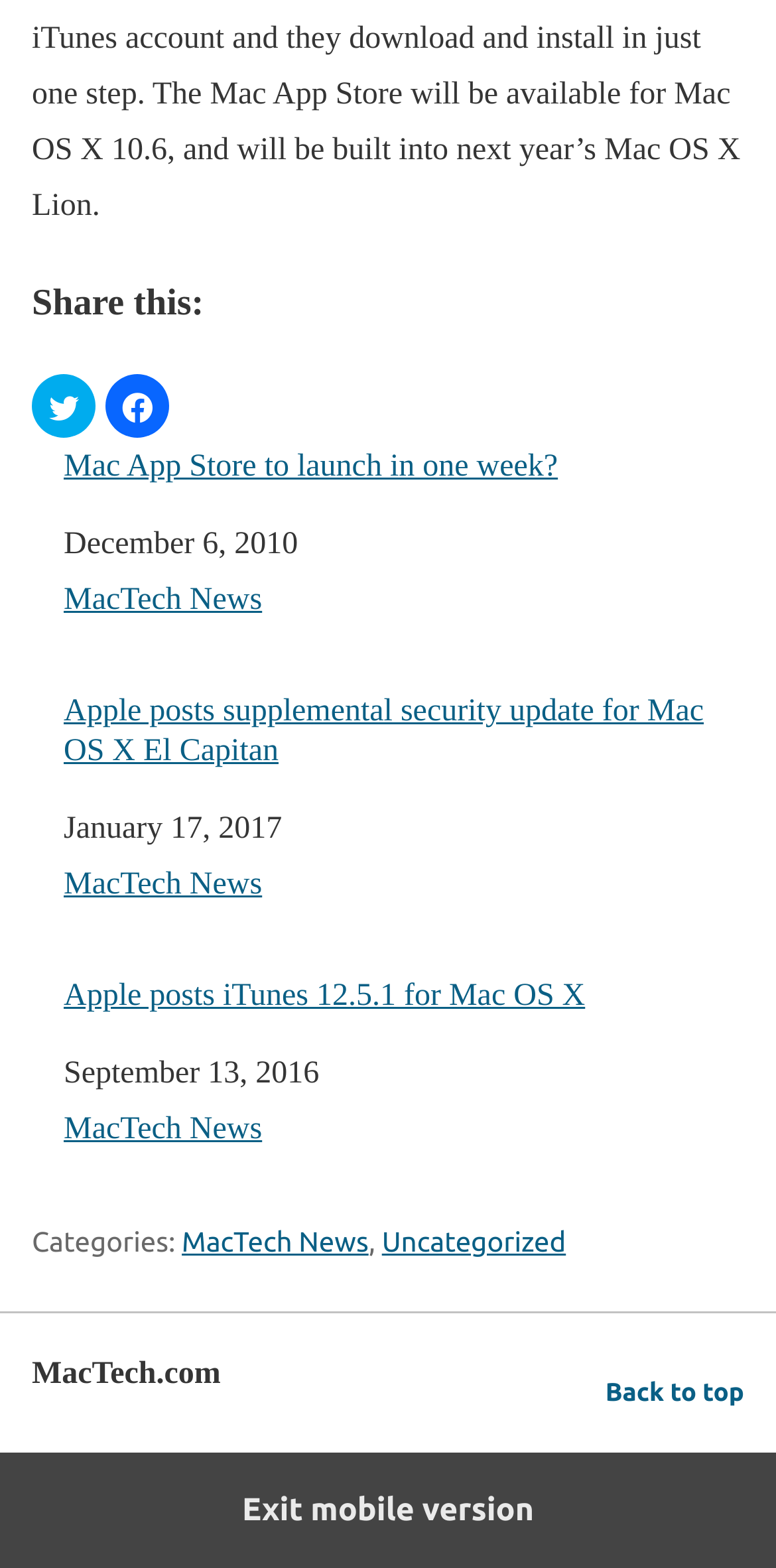Please find the bounding box coordinates for the clickable element needed to perform this instruction: "View related post 'Mac App Store to launch in one week?'".

[0.082, 0.286, 0.959, 0.31]